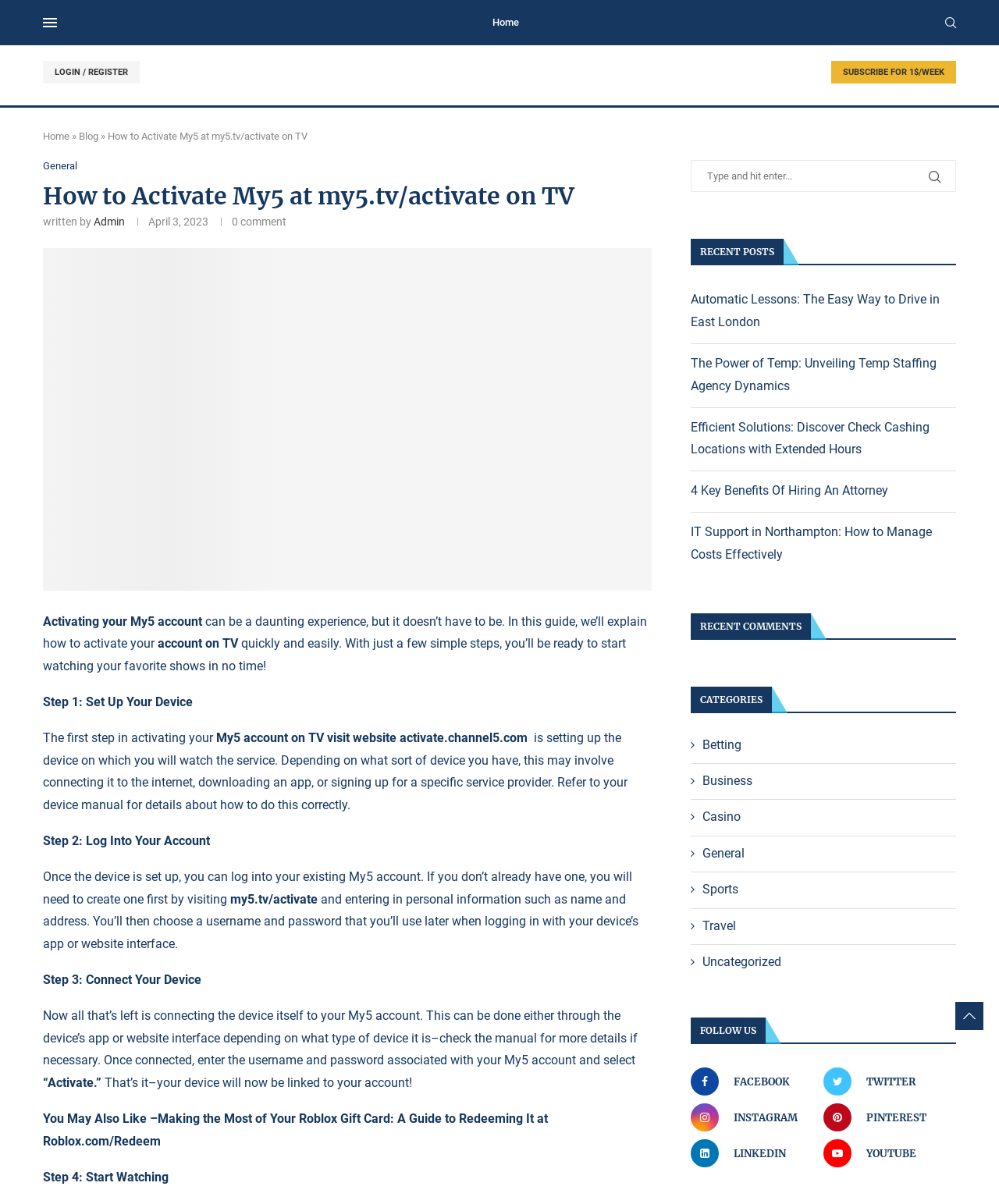Identify the webpage's primary heading and generate its text.

How to Activate My5 at my5.tv/activate on TV